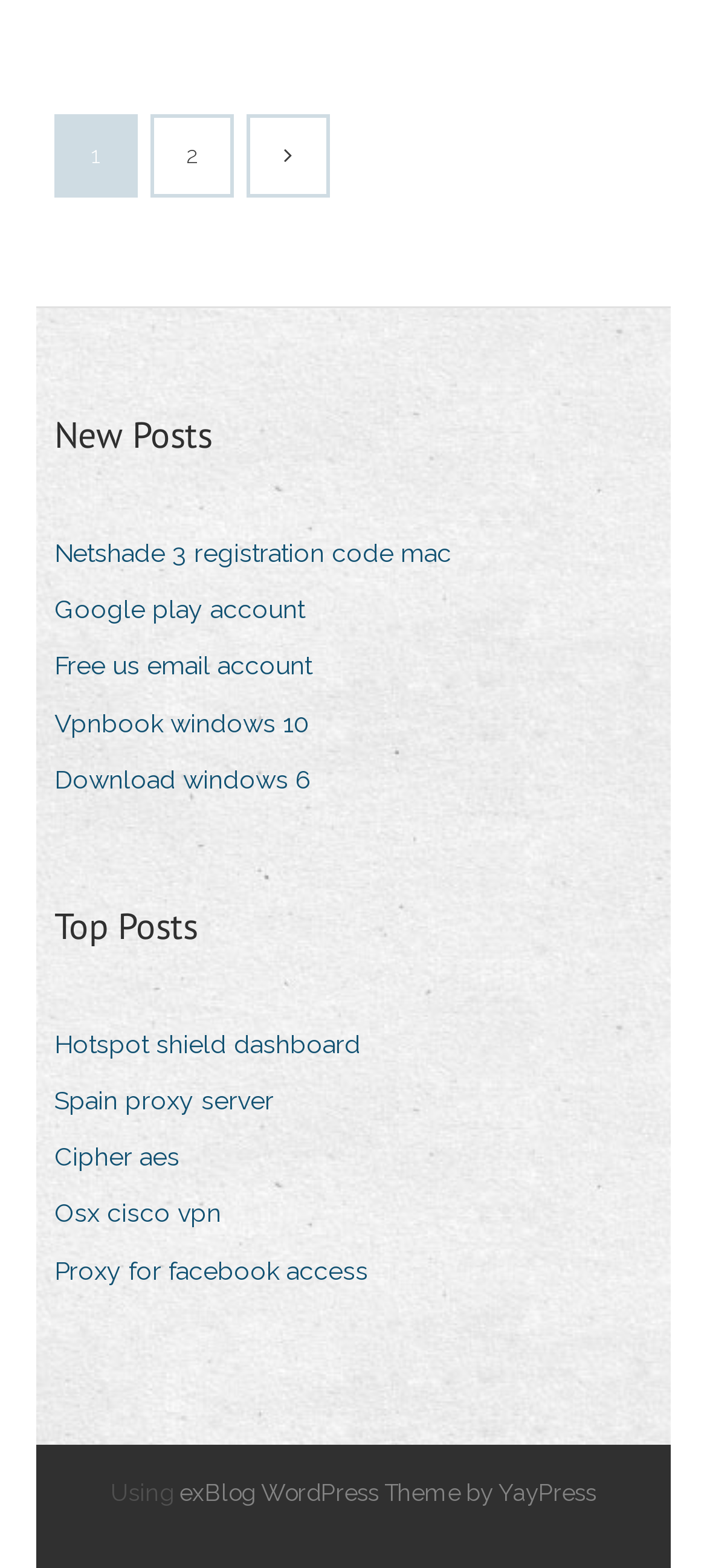Determine the bounding box coordinates of the UI element that matches the following description: "parent_node: 1 2". The coordinates should be four float numbers between 0 and 1 in the format [left, top, right, bottom].

[0.354, 0.075, 0.462, 0.124]